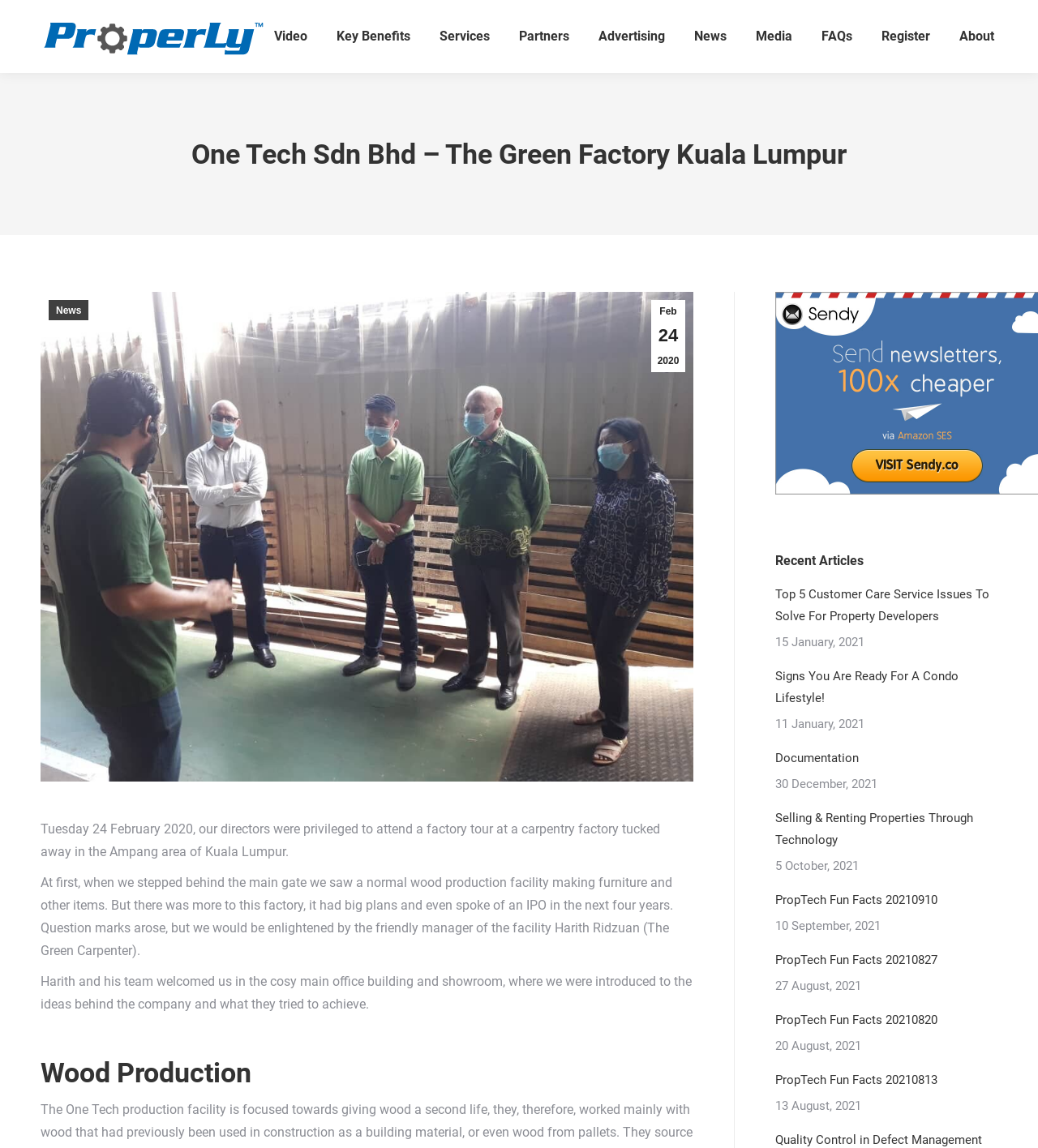Locate the bounding box of the UI element described in the following text: "Video".

[0.261, 0.013, 0.299, 0.051]